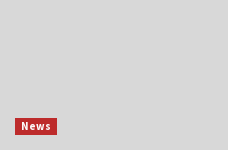What is the purpose of the 'News' section?
Using the image as a reference, give a one-word or short phrase answer.

To keep readers informed